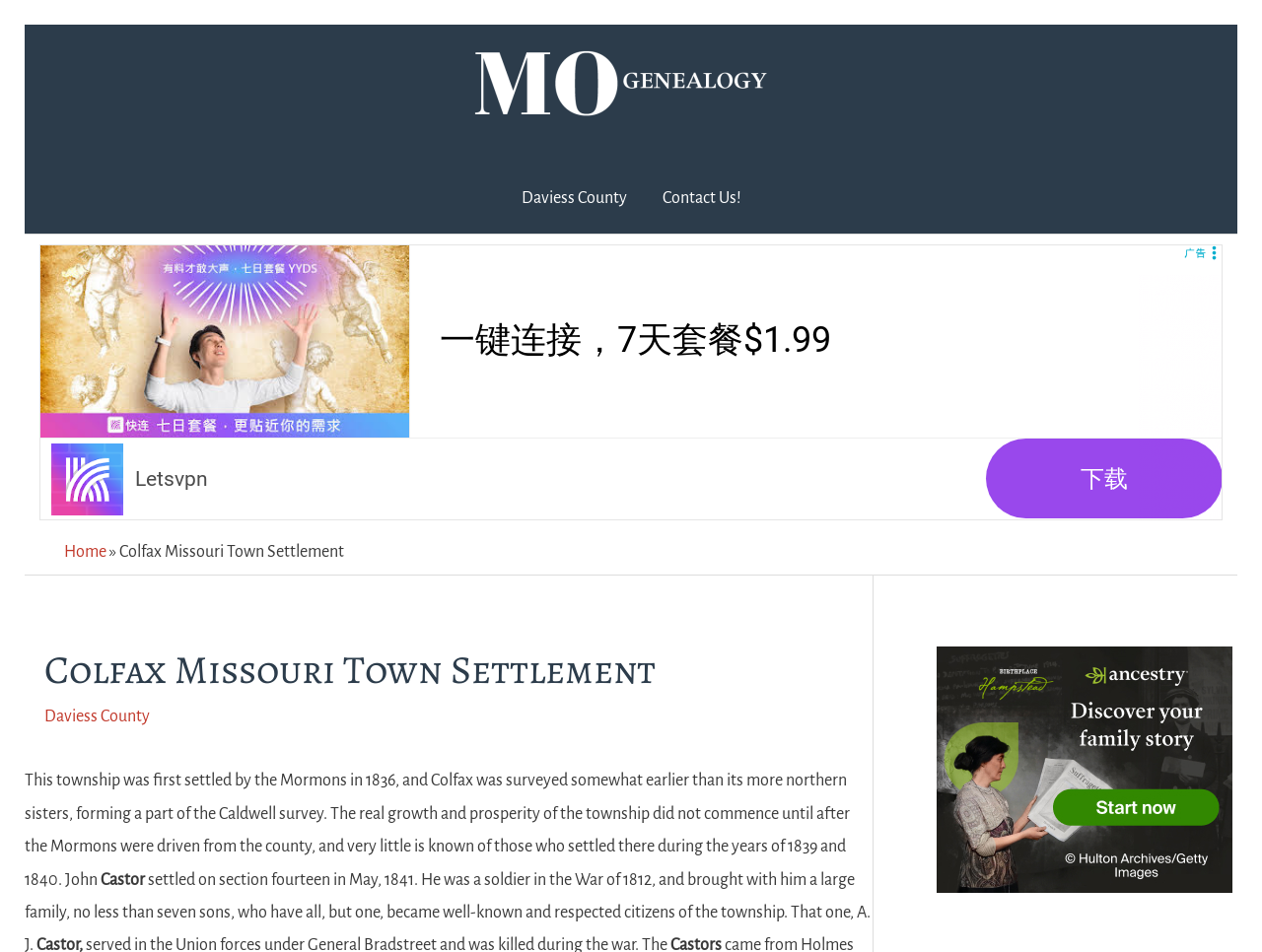Find the bounding box coordinates for the HTML element described in this sentence: "aria-label="Advertisement" name="aswift_1" title="Advertisement"". Provide the coordinates as four float numbers between 0 and 1, in the format [left, top, right, bottom].

[0.031, 0.257, 0.969, 0.547]